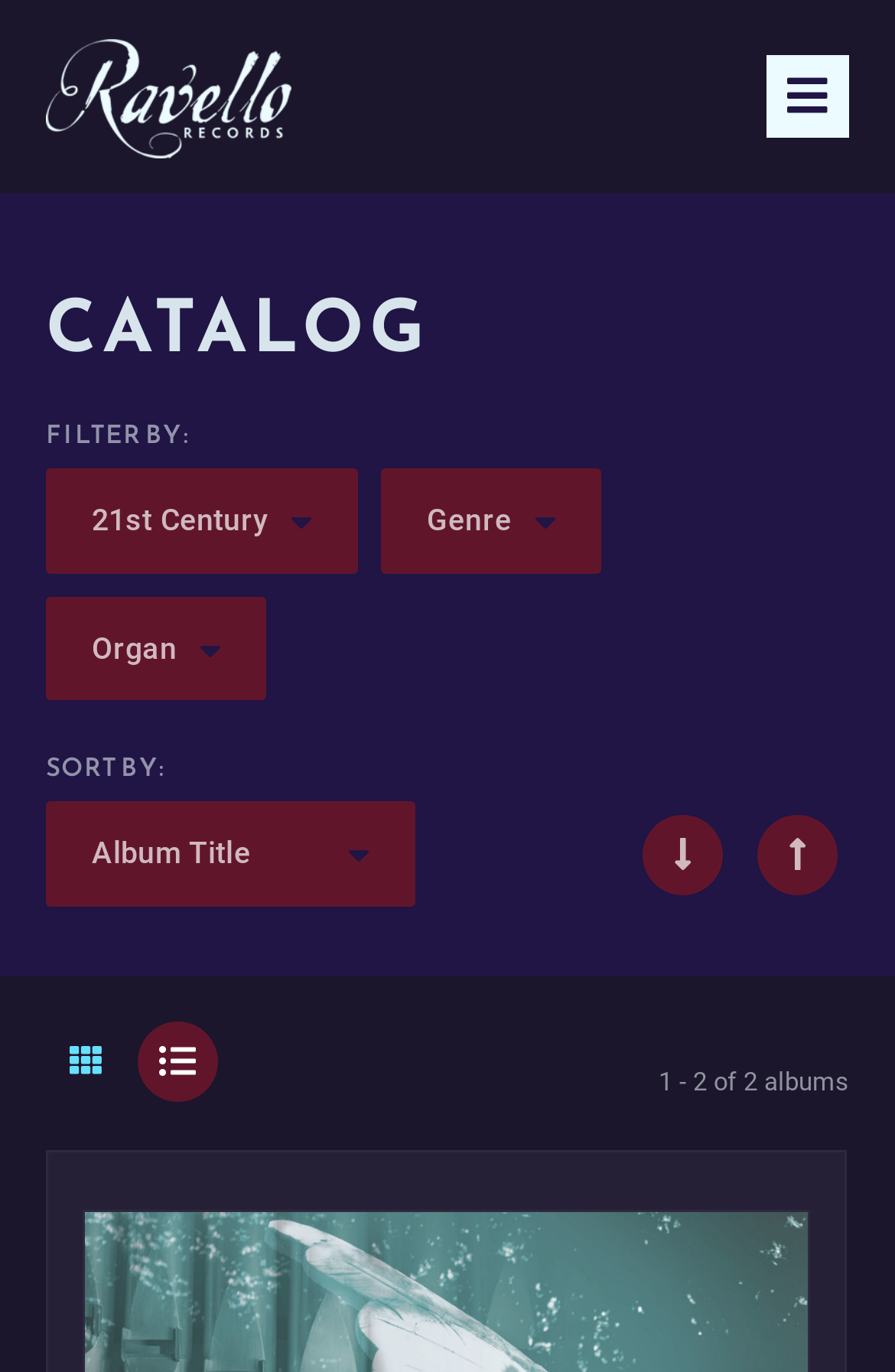Please answer the following question using a single word or phrase: 
How many total albums are there?

2